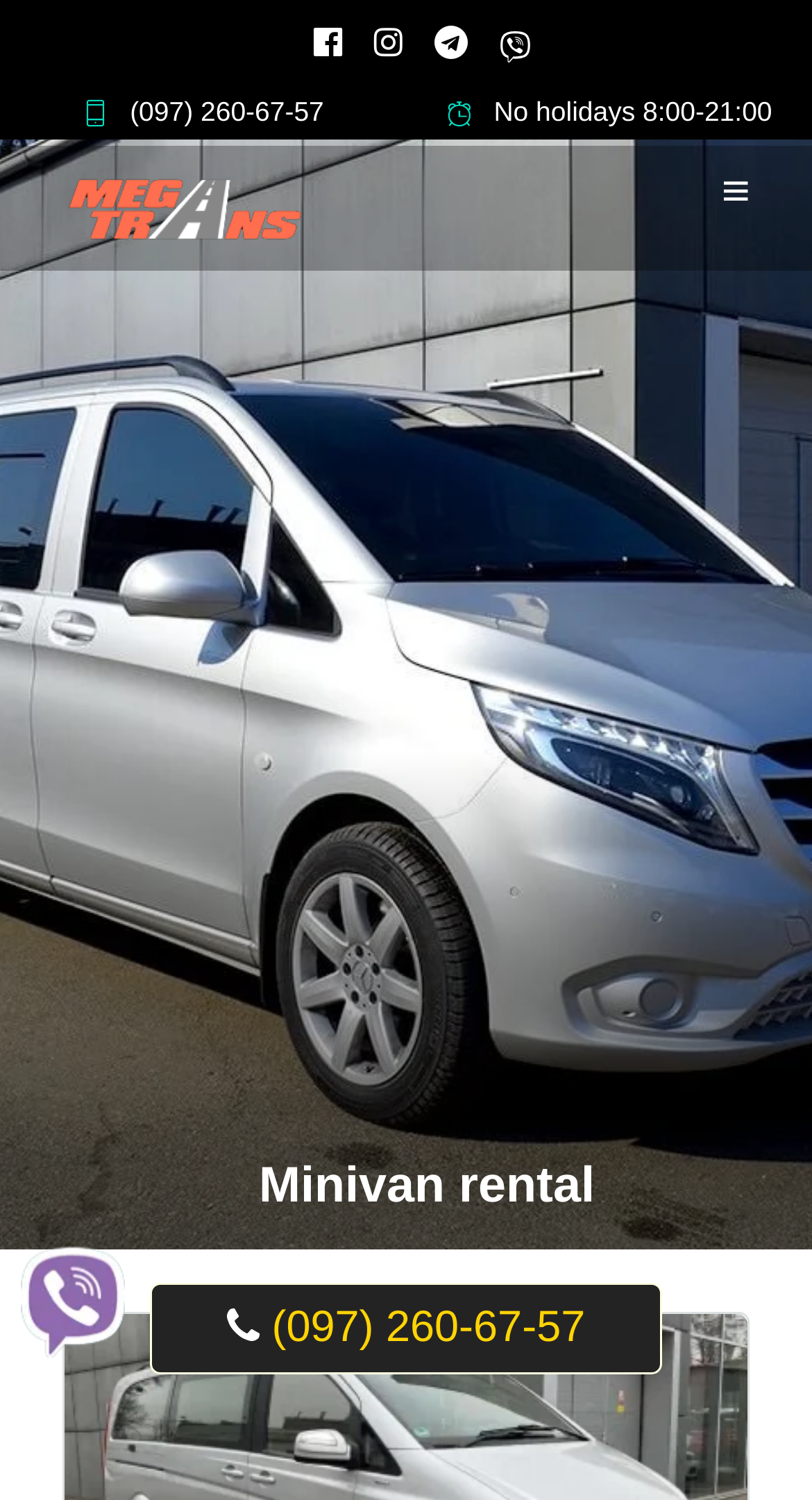Use a single word or phrase to answer the following:
How can I contact Megatrans company?

Call (097) 260-67-57